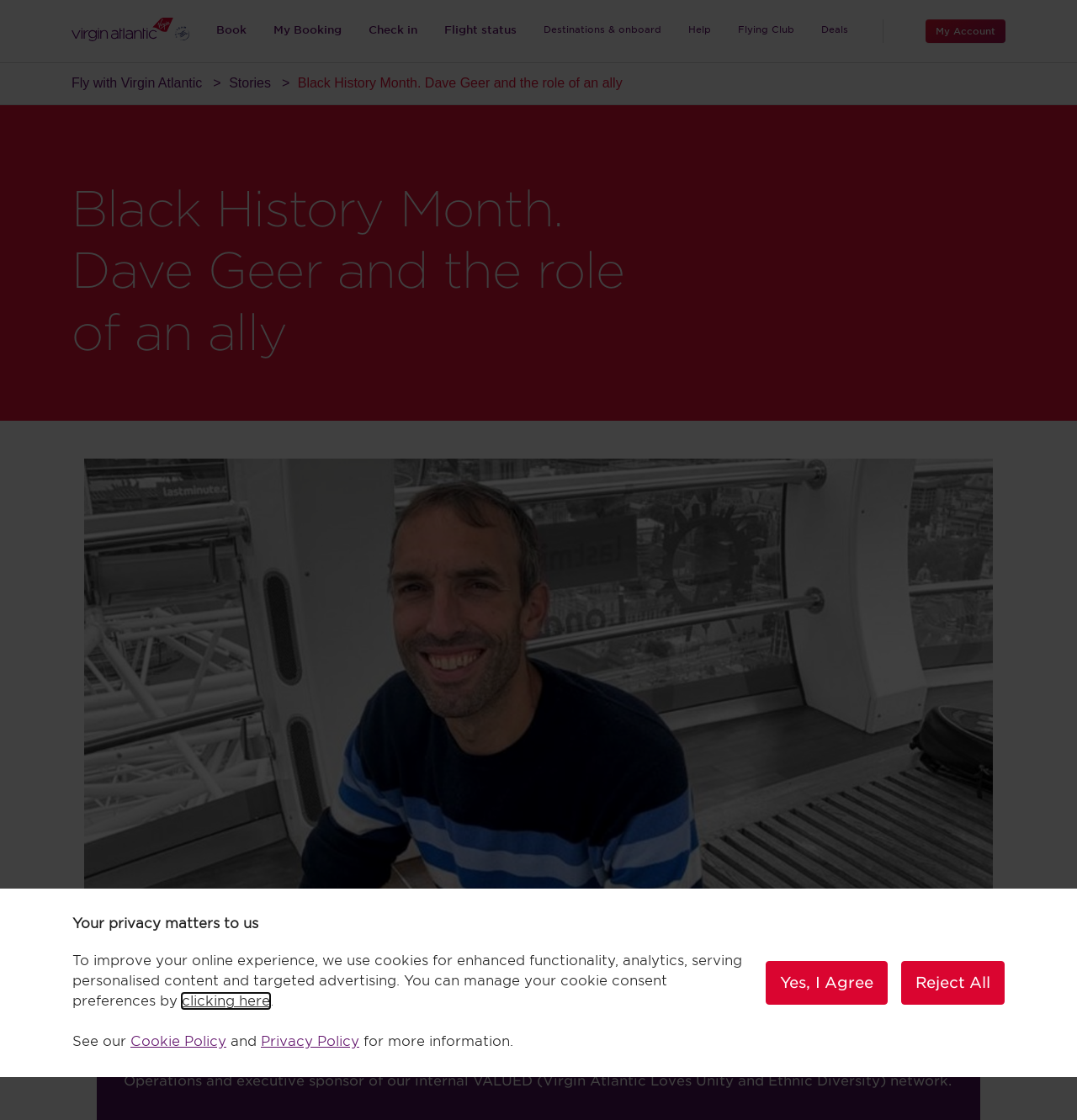Could you locate the bounding box coordinates for the section that should be clicked to accomplish this task: "Click My Account".

[0.859, 0.017, 0.934, 0.039]